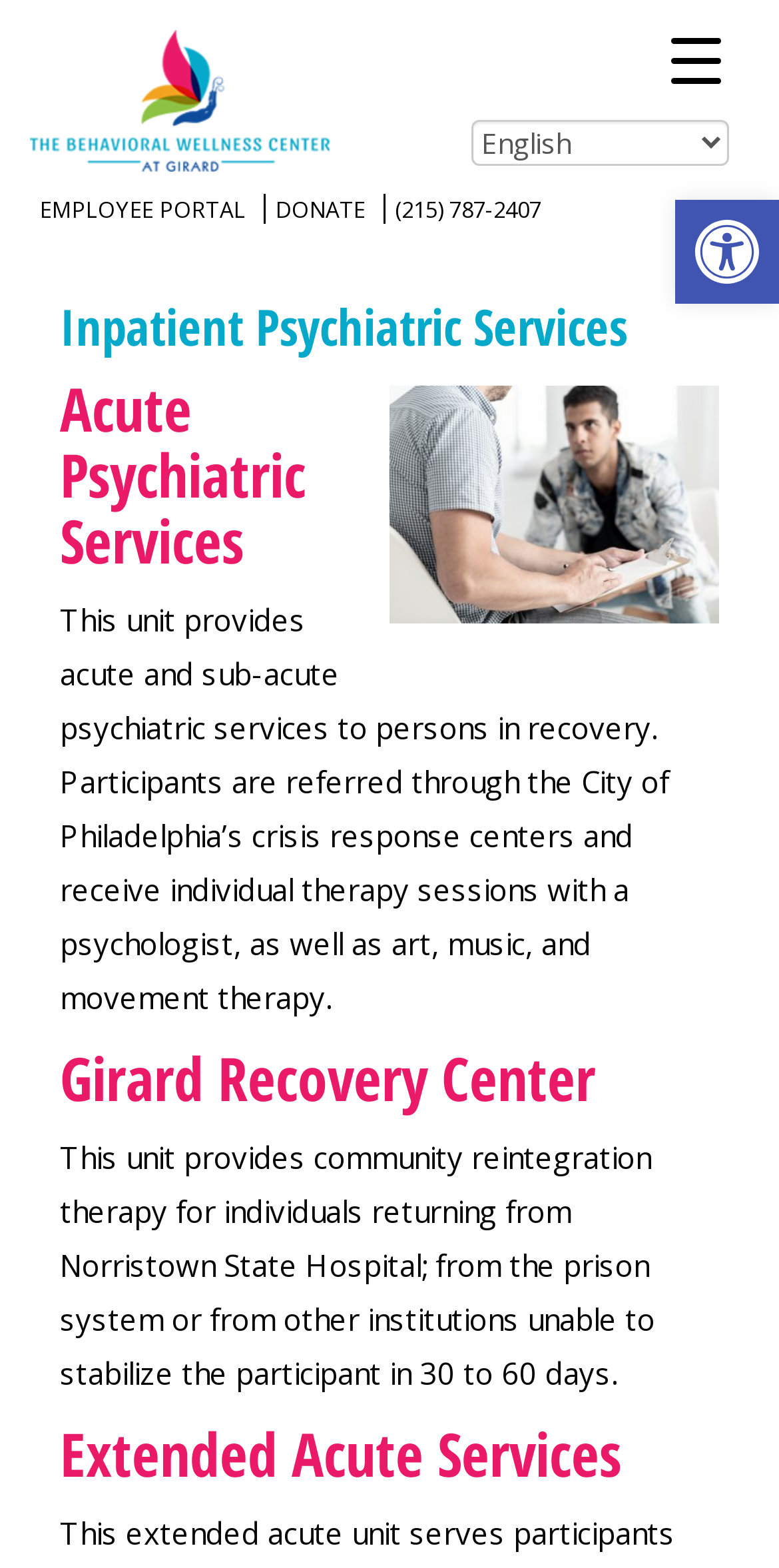Can you determine the main header of this webpage?

Inpatient Psychiatric Services